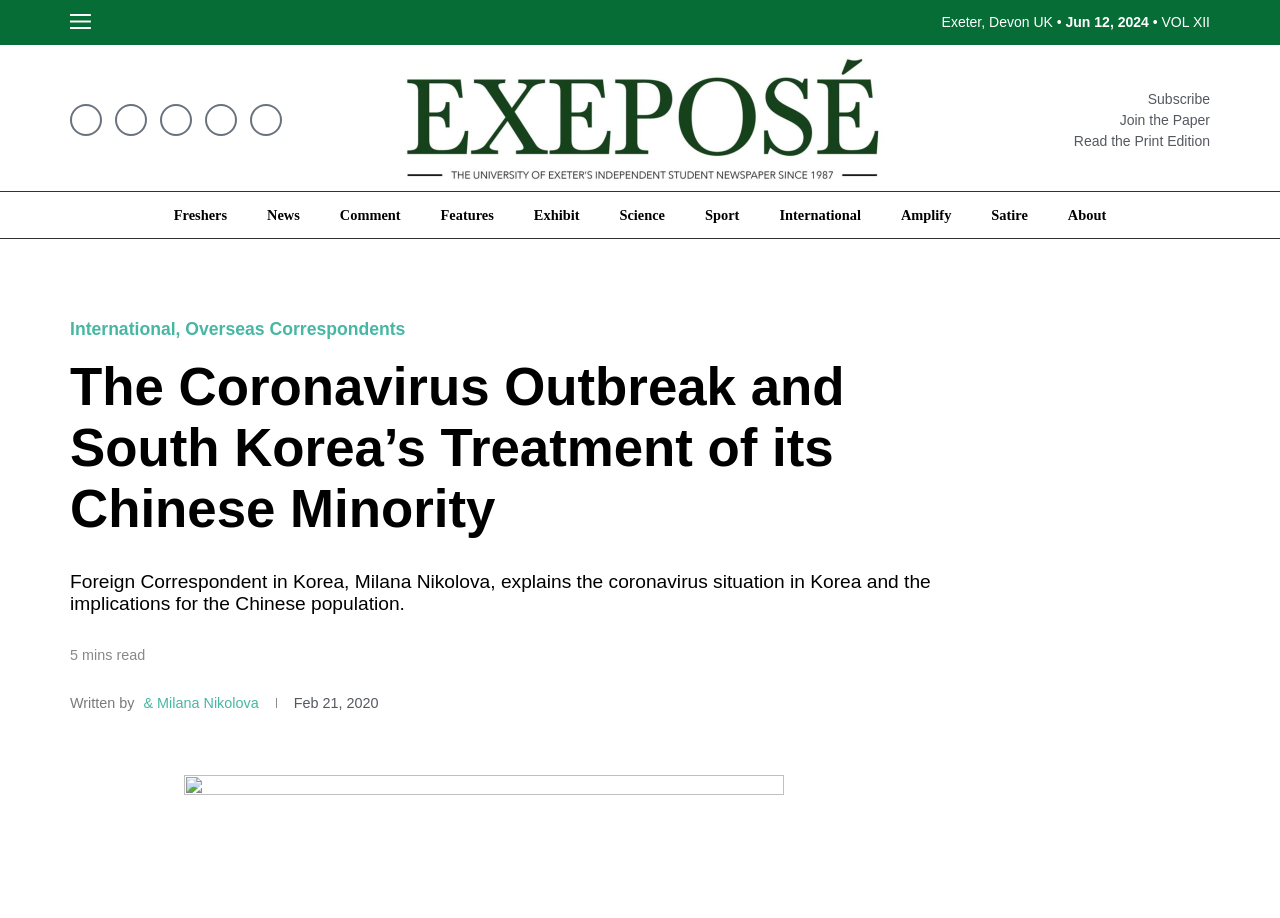From the element description Levelland Chamber of Commerce, predict the bounding box coordinates of the UI element. The coordinates must be specified in the format (top-left x, top-left y, bottom-right x, bottom-right y) and should be within the 0 to 1 range.

None